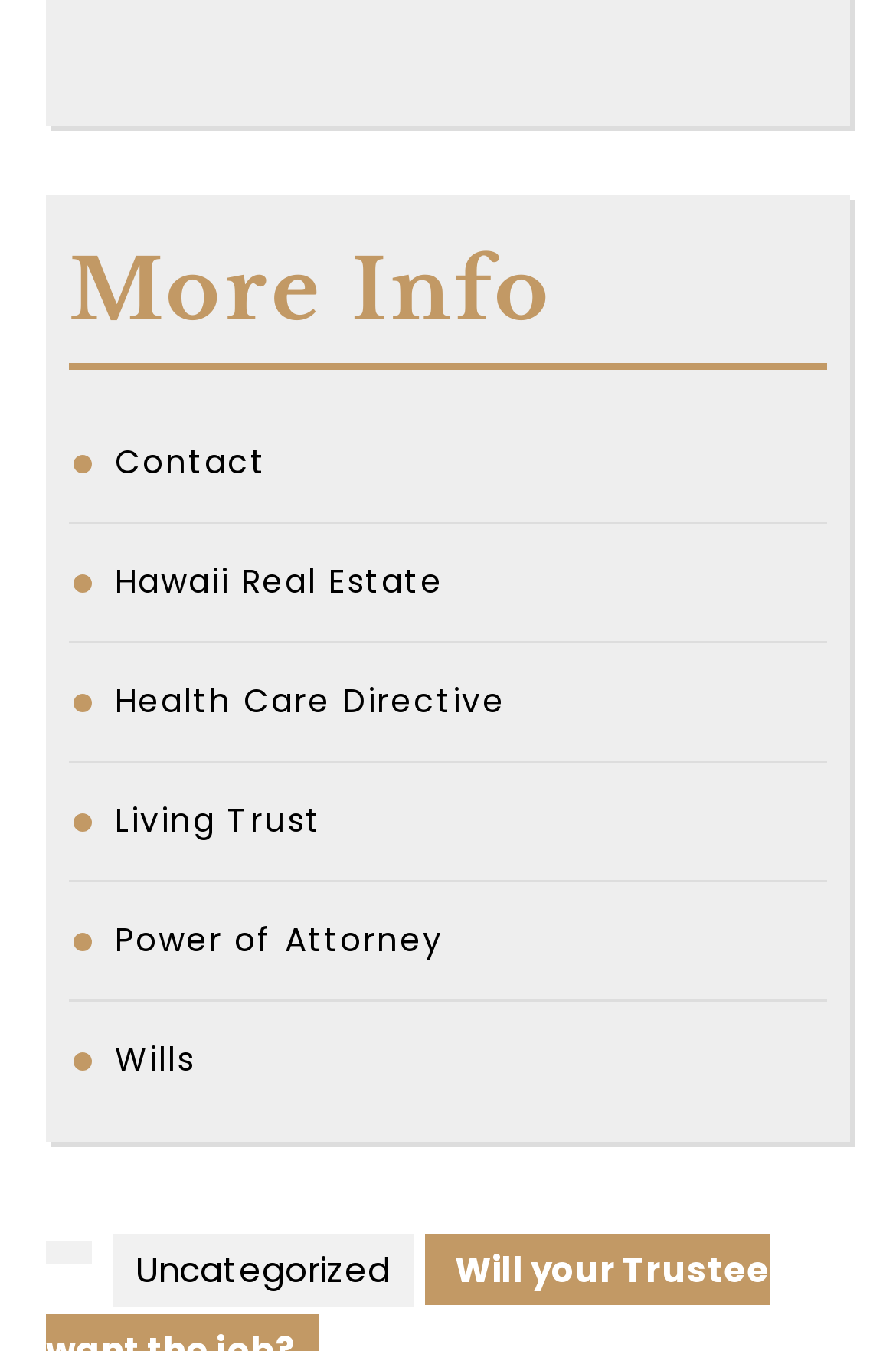Identify the bounding box for the described UI element: "Uncategorized".

[0.126, 0.913, 0.462, 0.968]